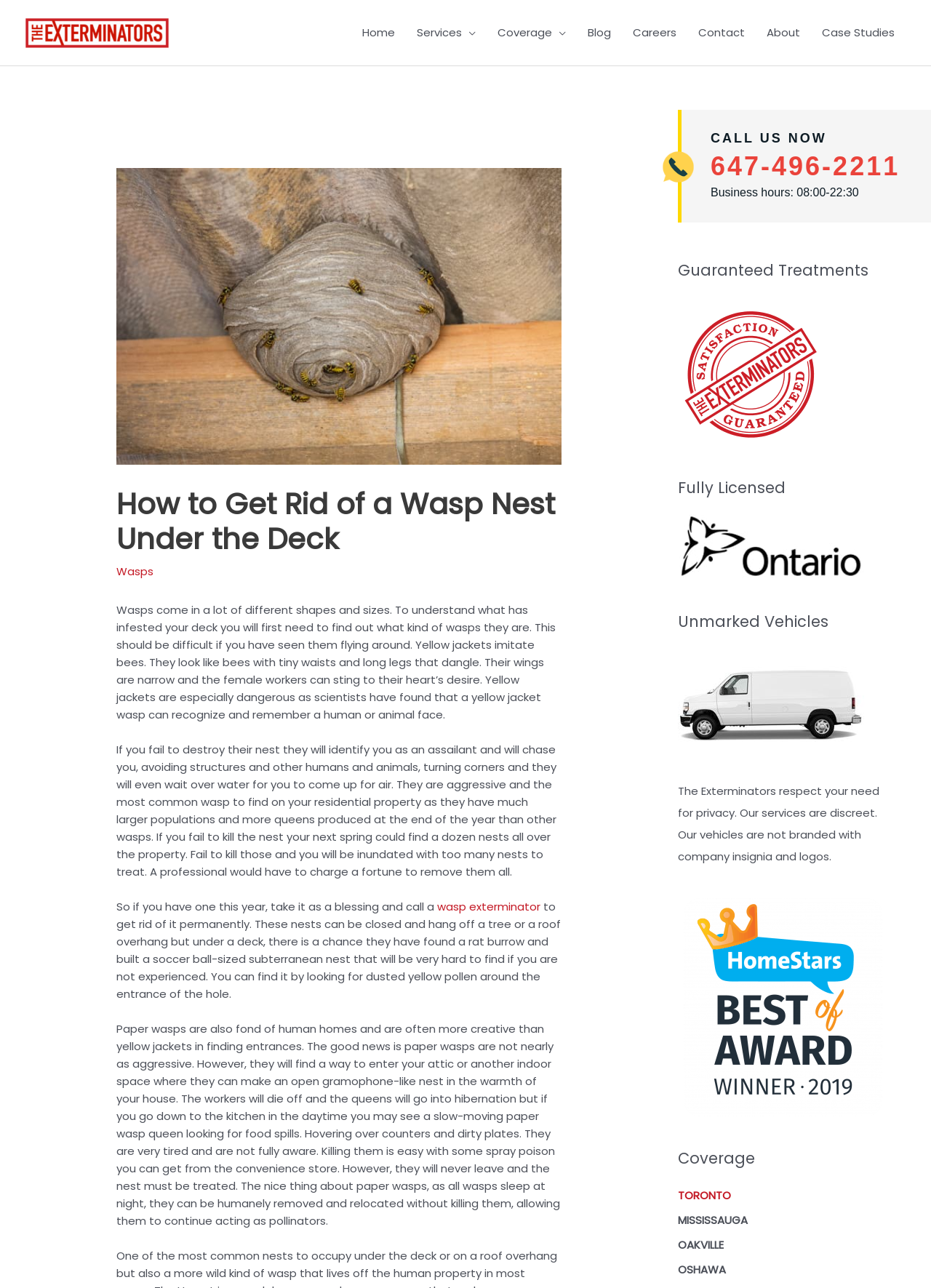Can you find the bounding box coordinates for the UI element given this description: "Case Studies"? Provide the coordinates as four float numbers between 0 and 1: [left, top, right, bottom].

[0.871, 0.008, 0.973, 0.042]